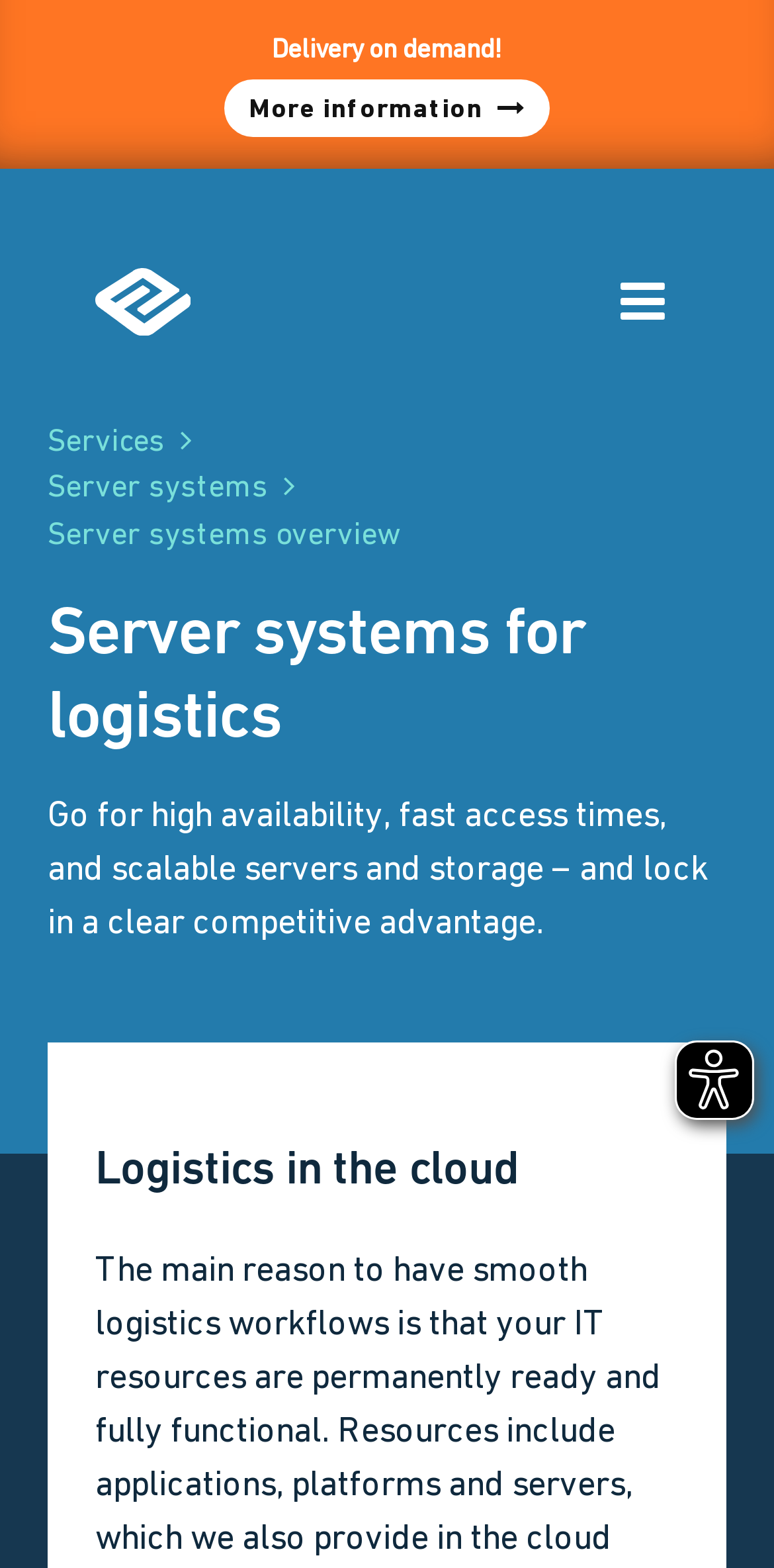Please provide the main heading of the webpage content.

Server systems for logistics